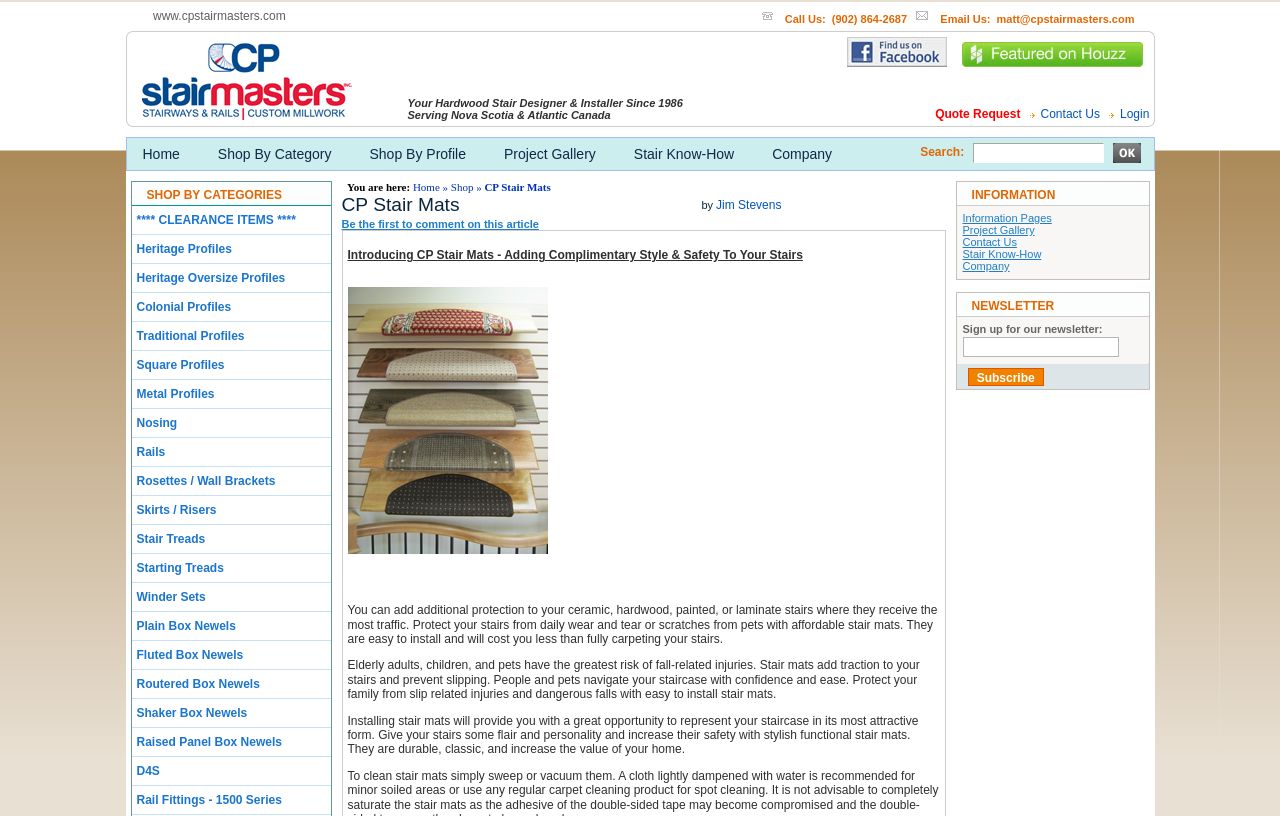Please find the bounding box coordinates of the element that you should click to achieve the following instruction: "Click the 'Home' link". The coordinates should be presented as four float numbers between 0 and 1: [left, top, right, bottom].

[0.105, 0.173, 0.164, 0.205]